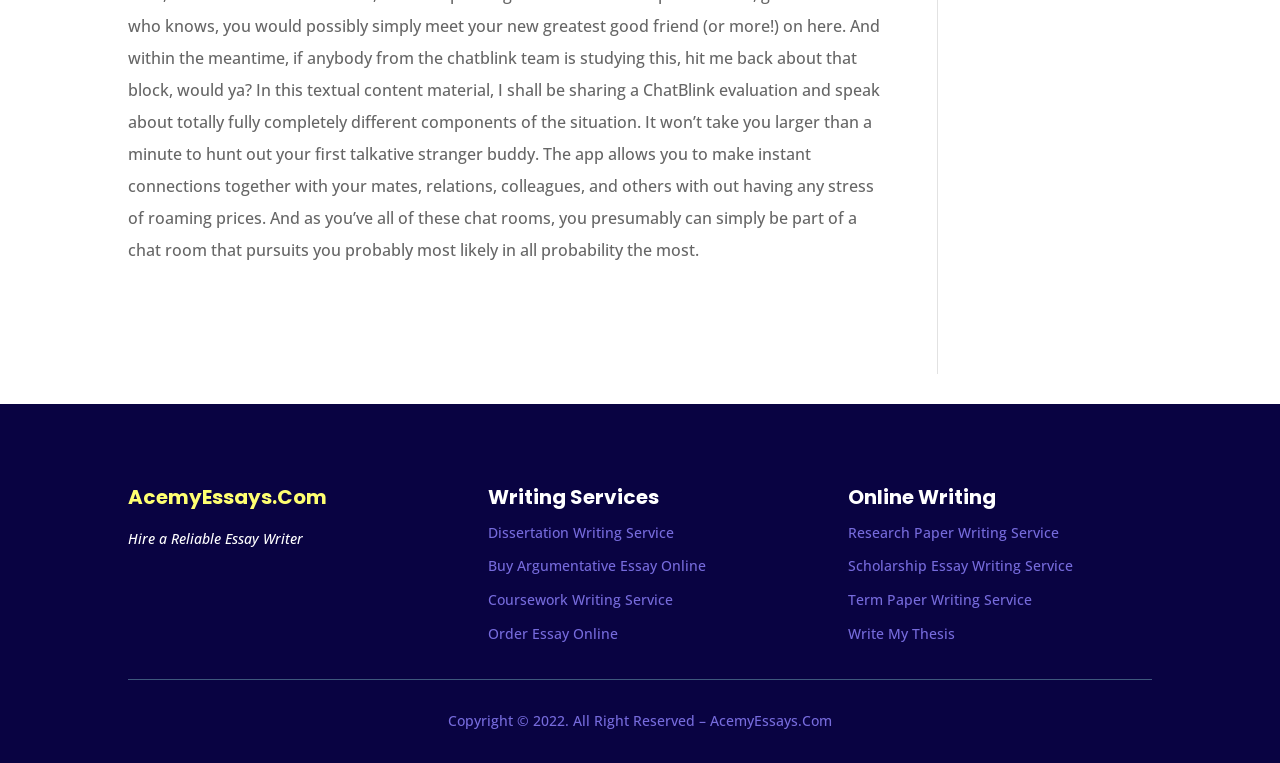Determine the bounding box coordinates of the element's region needed to click to follow the instruction: "Click on Order Essay Online". Provide these coordinates as four float numbers between 0 and 1, formatted as [left, top, right, bottom].

[0.381, 0.817, 0.483, 0.842]